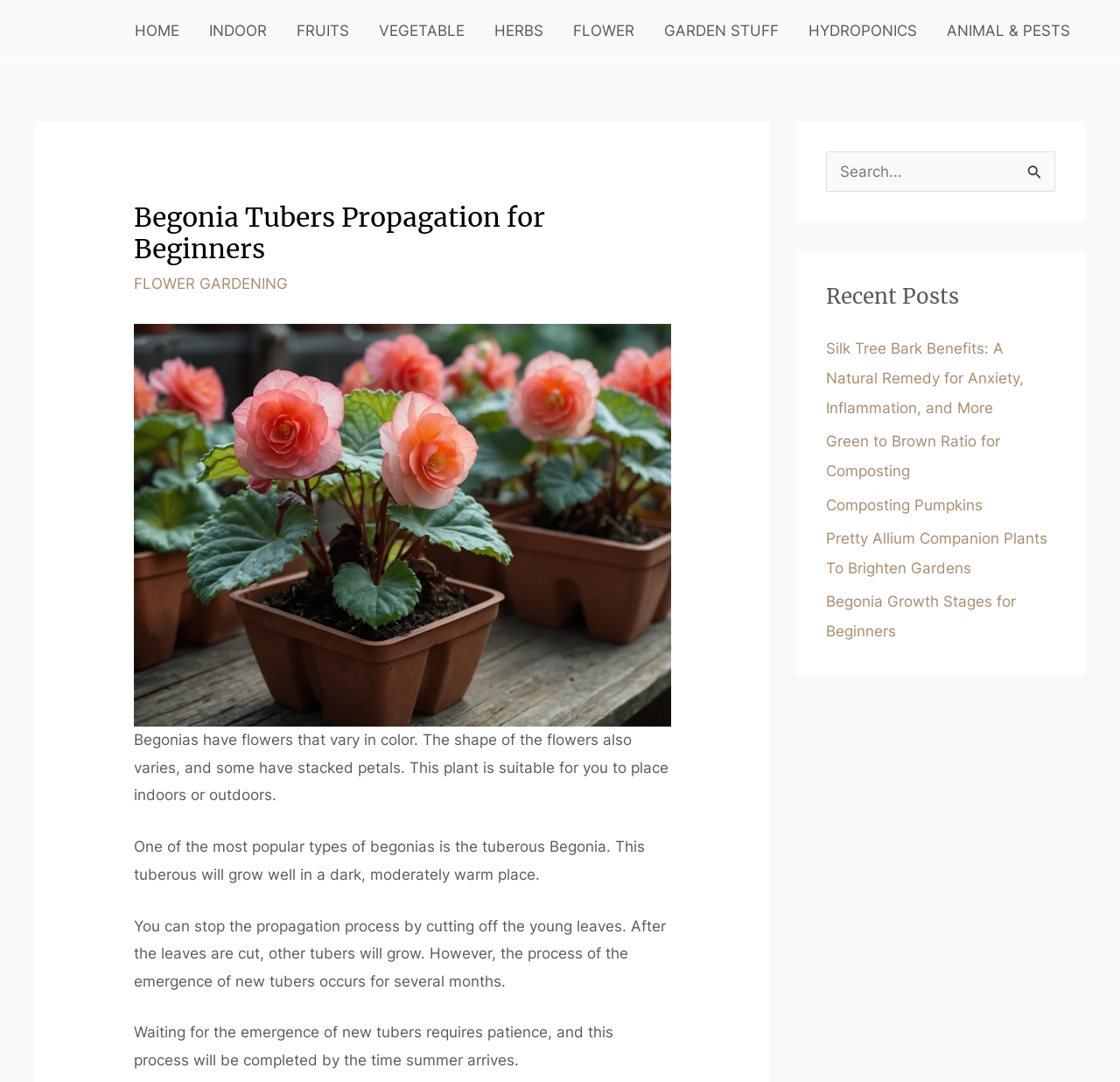Detail the various sections and features of the webpage.

This webpage is about Begonia tubers propagation, specifically designed for beginners. At the top, there is a navigation menu with 9 links: HOME, INDOOR, FRUITS, VEGETABLE, HERBS, FLOWER, GARDEN STUFF, HYDROPONICS, and ANIMAL & PESTS. Below the navigation menu, there is a header section with a heading "Begonia Tubers Propagation for Beginners" and a link to "FLOWER GARDENING".

On the left side of the page, there is a large figure with an image of Begonia Tubers Propagation. Below the image, there are four paragraphs of text that provide information about Begonias, their flowers, and how to propagate them. The text explains that Begonias have varying flower colors and shapes, and they can be placed indoors or outdoors. It also discusses the process of propagation, including cutting off young leaves and waiting for new tubers to emerge.

On the right side of the page, there is a search box with a button and a magnifying glass icon. Below the search box, there is a section titled "Recent Posts" with 5 links to other articles, including "Silk Tree Bark Benefits", "Green to Brown Ratio for Composting", "Composting Pumpkins", "Pretty Allium Companion Plants To Brighten Gardens", and "Begonia Growth Stages for Beginners".